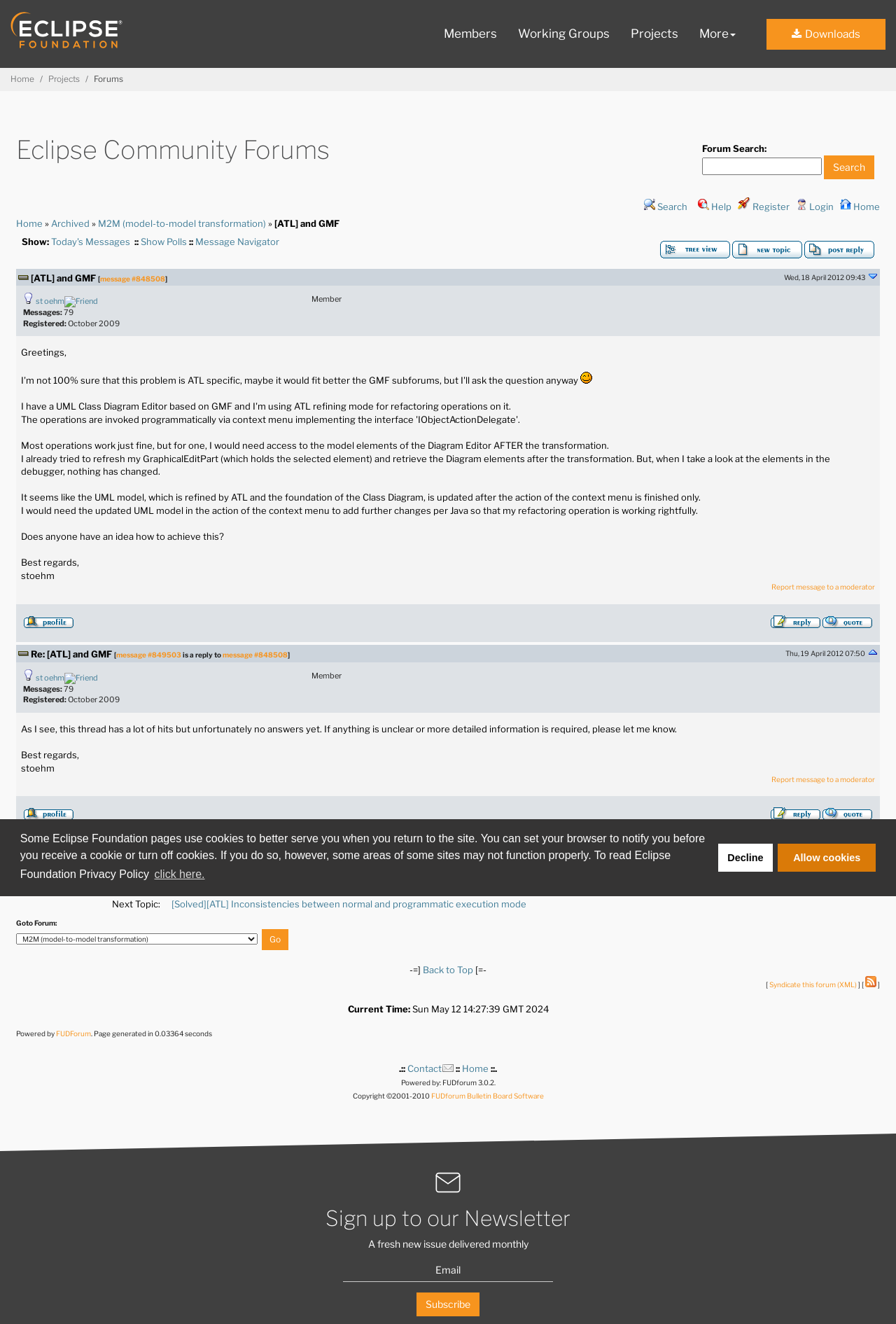What is the date and time of the posted message?
Answer the question with just one word or phrase using the image.

Wed, 18 April 2012 09:43